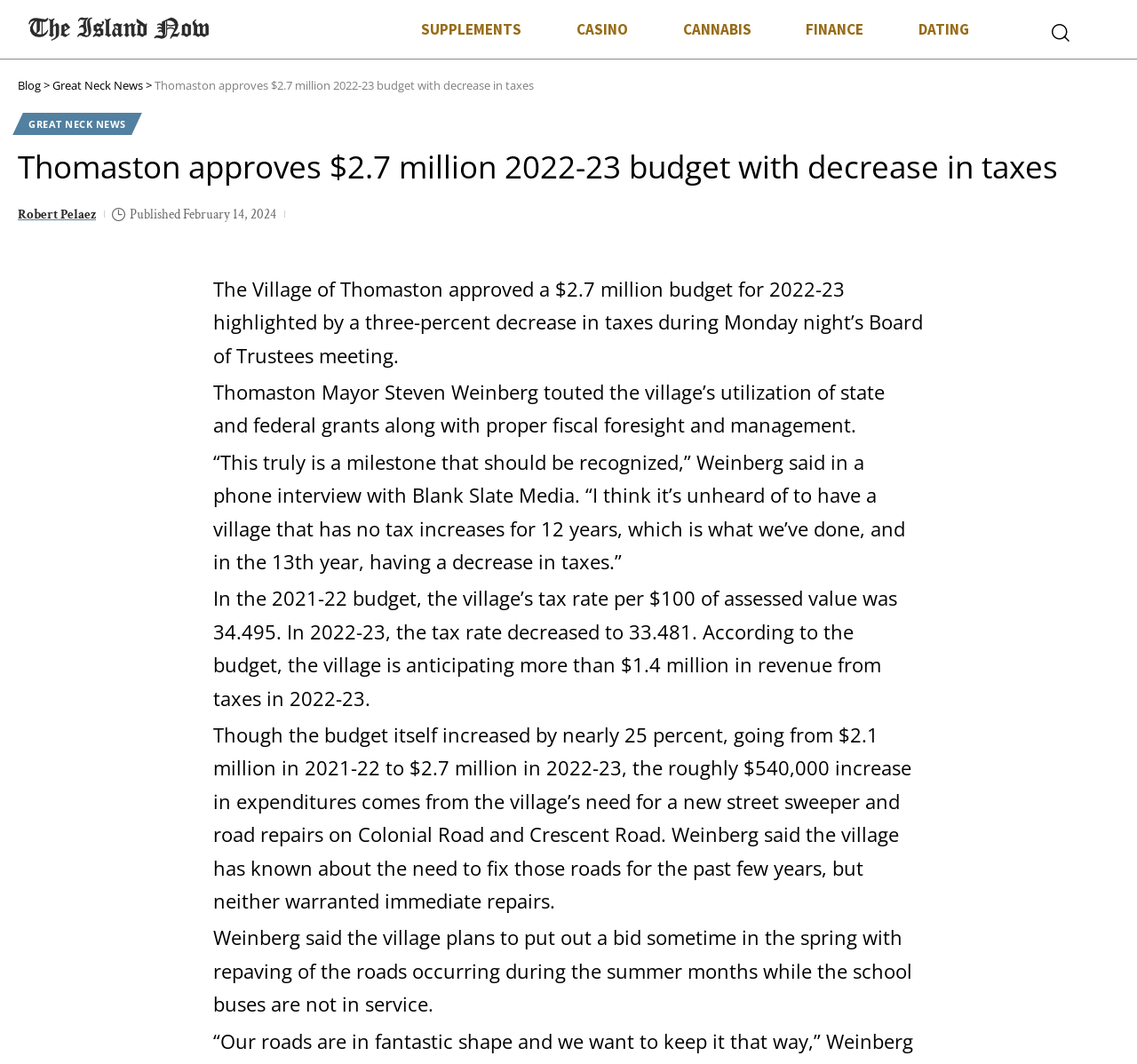Locate the bounding box coordinates of the element that should be clicked to fulfill the instruction: "Read the article by Robert Pelaez".

[0.016, 0.191, 0.084, 0.212]